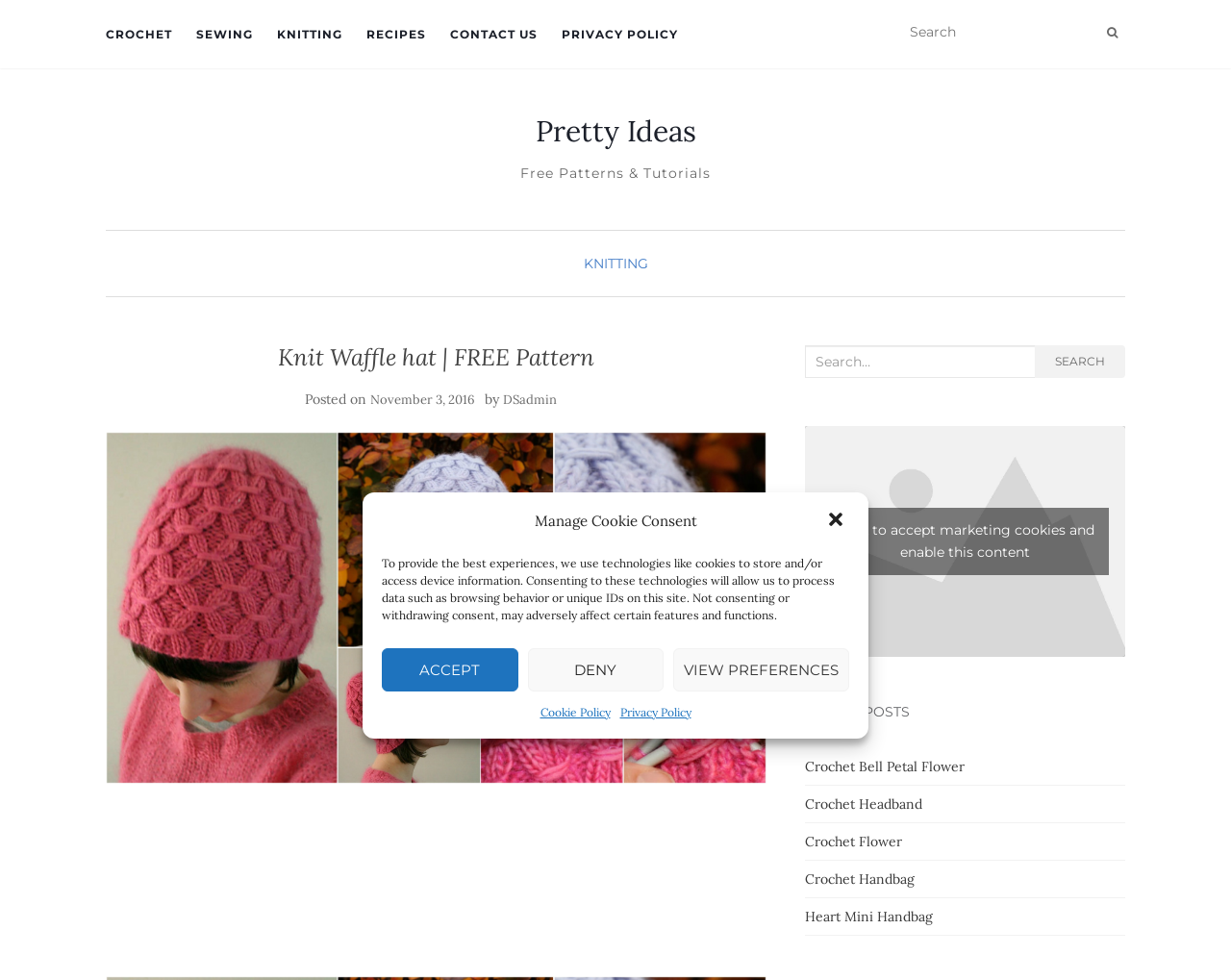Give a complete and precise description of the webpage's appearance.

This webpage is about knitting and crochet patterns, with a focus on a specific free pattern for a Waffle hat. At the top of the page, there is a navigation menu with links to different categories such as "CROCHET", "SEWING", "KNITTING", "RECIPES", and "CONTACT US". Below the navigation menu, there is a search bar with a magnifying glass icon.

The main content of the page is divided into two sections. On the left side, there is a section with a heading "Knit Waffle hat | FREE Pattern" and a subheading "Posted on November 3, 2016 by DSadmin". Below this, there is a large iframe that takes up most of the left side of the page, which appears to be an advertisement.

On the right side of the page, there is a section with a heading "RECENT POSTS" and a list of links to recent posts, including "Crochet Bell Petal Flower", "Crochet Headband", "Crochet Flower", "Crochet Handbag", and "Heart Mini Handbag". Above this section, there is a figure with a button that says "Click to accept marketing cookies and enable this content".

At the very top of the page, there is a dialog box with a heading "Manage Cookie Consent" that provides information about the use of cookies on the website and allows users to accept or deny consent. The dialog box also has links to the "Cookie Policy" and "Privacy Policy" pages.